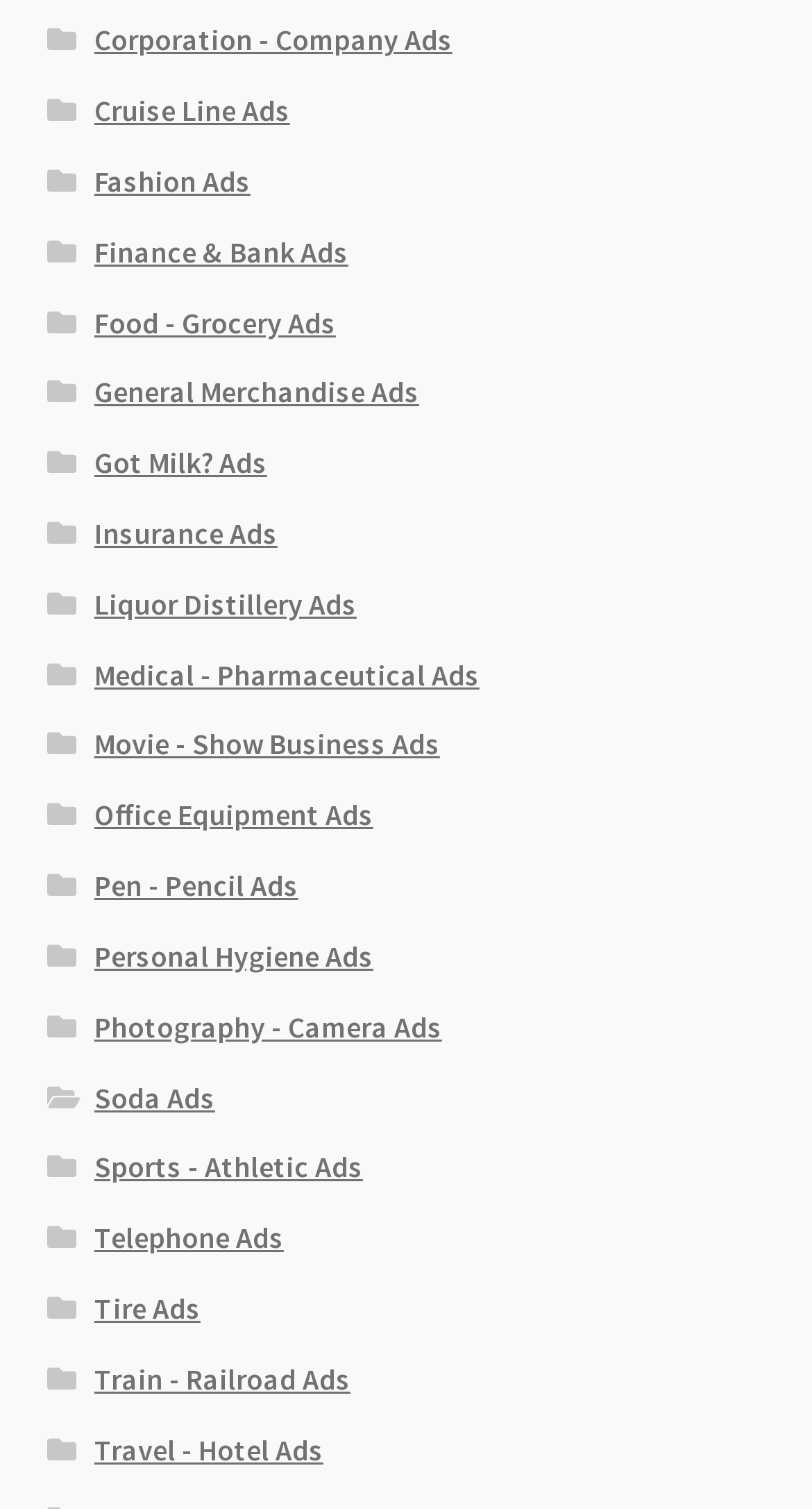Identify the bounding box for the UI element that is described as follows: "Photography - Camera Ads".

[0.116, 0.668, 0.544, 0.693]